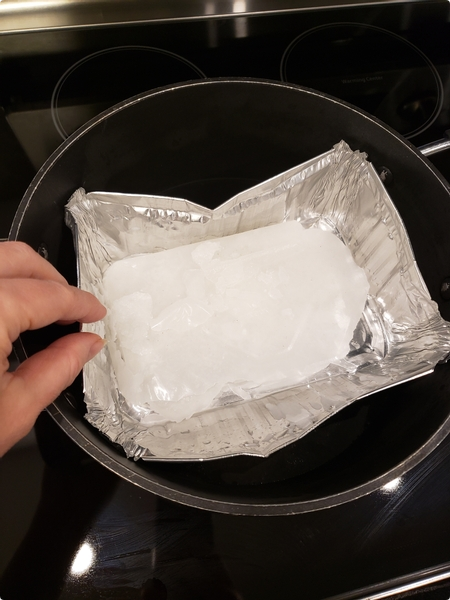What type of flowers inspired the Twig and Leaf armature?
Based on the screenshot, provide a one-word or short-phrase response.

Cyclamen